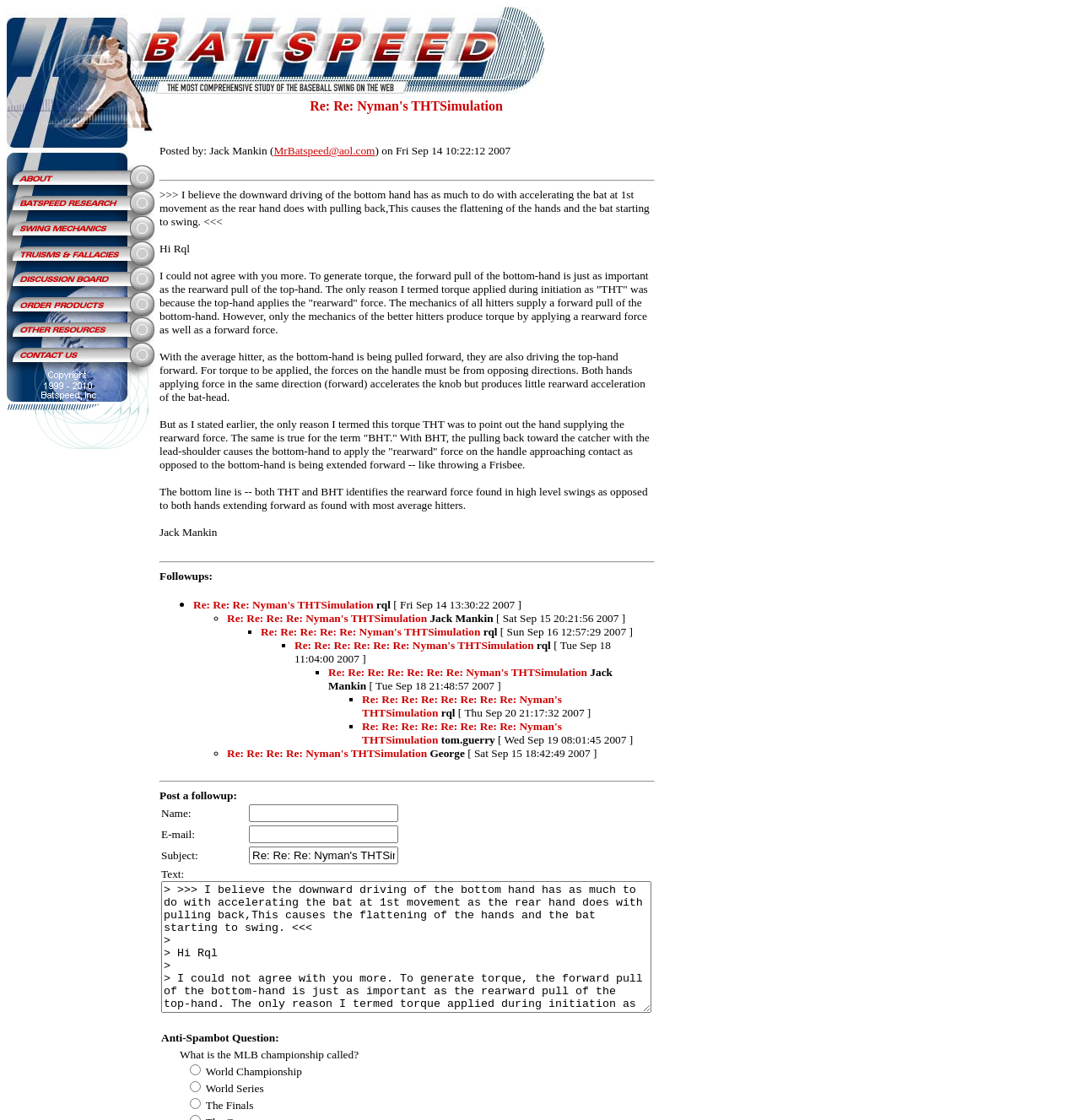Please give a succinct answer to the question in one word or phrase:
Who is the author of the text in the main content area?

Jack Mankin